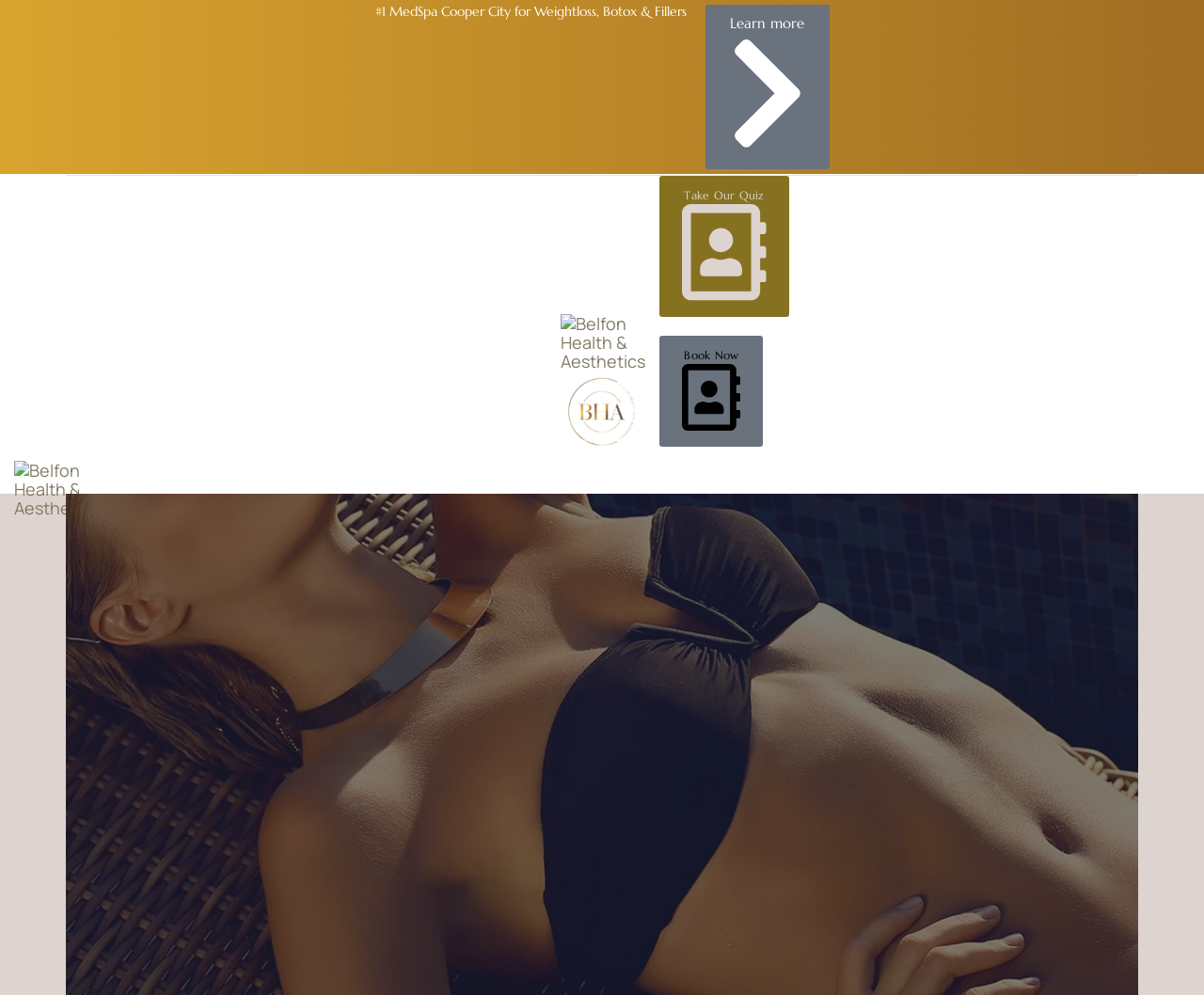Use a single word or phrase to answer the question: What is the position of the 'Learn more' link?

Above the Belfon Health & Aesthetics link